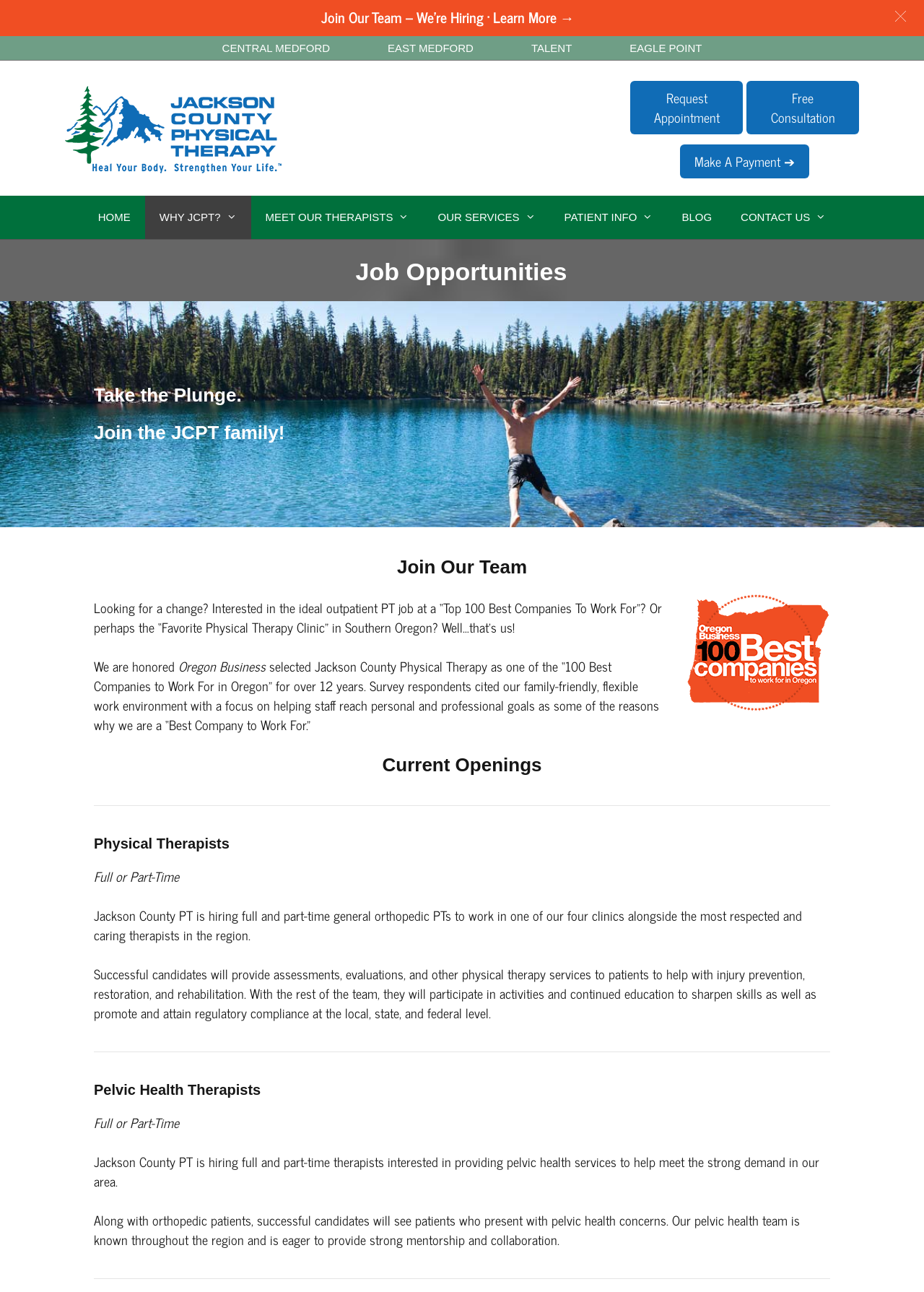Can you find the bounding box coordinates for the UI element given this description: "Free Consultation"? Provide the coordinates as four float numbers between 0 and 1: [left, top, right, bottom].

[0.808, 0.063, 0.93, 0.104]